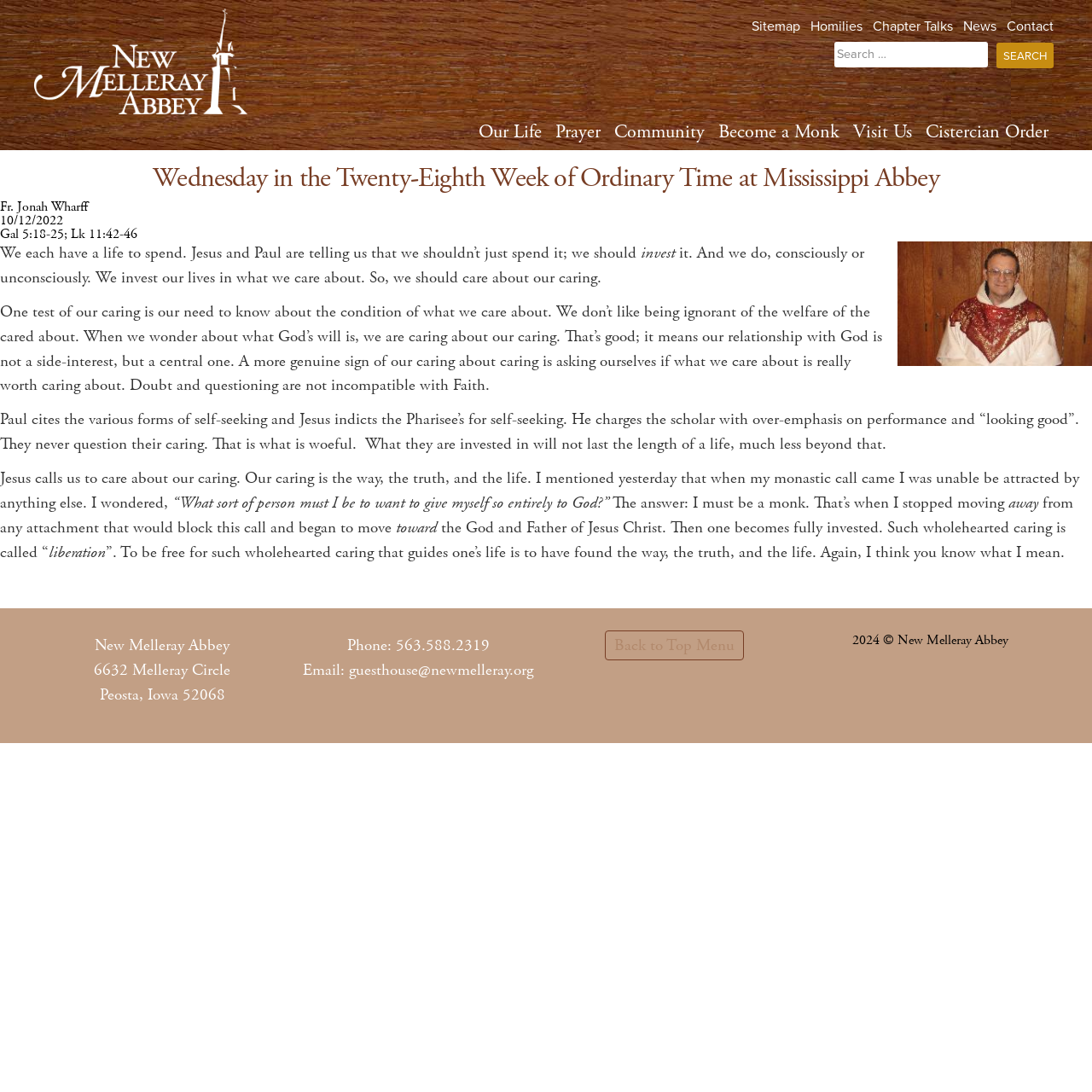Please predict the bounding box coordinates (top-left x, top-left y, bottom-right x, bottom-right y) for the UI element in the screenshot that fits the description: Become a Monk

[0.654, 0.106, 0.777, 0.137]